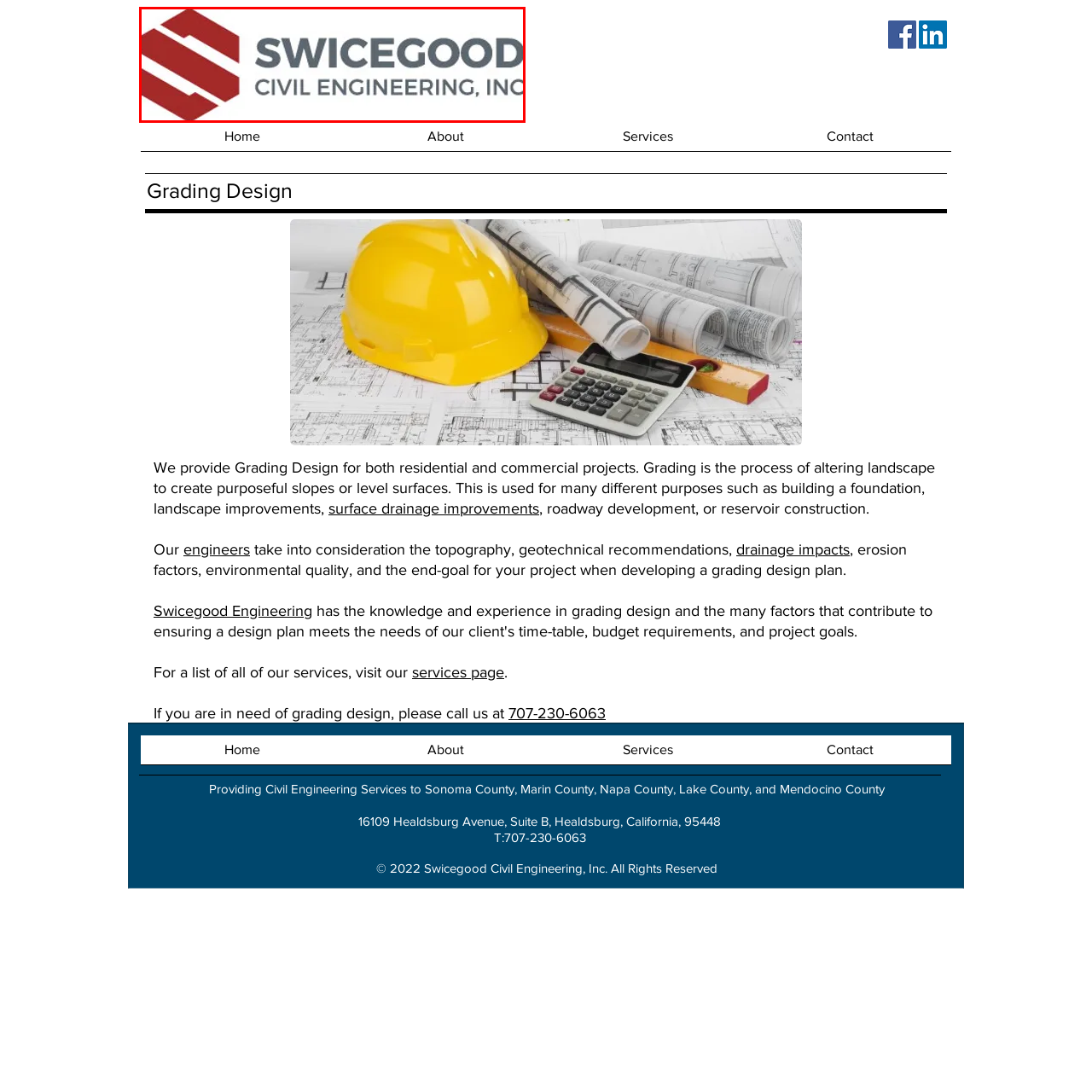Focus on the area marked by the red box, What does the logo serve as besides a brand marker? 
Answer briefly using a single word or phrase.

an invitation to clients